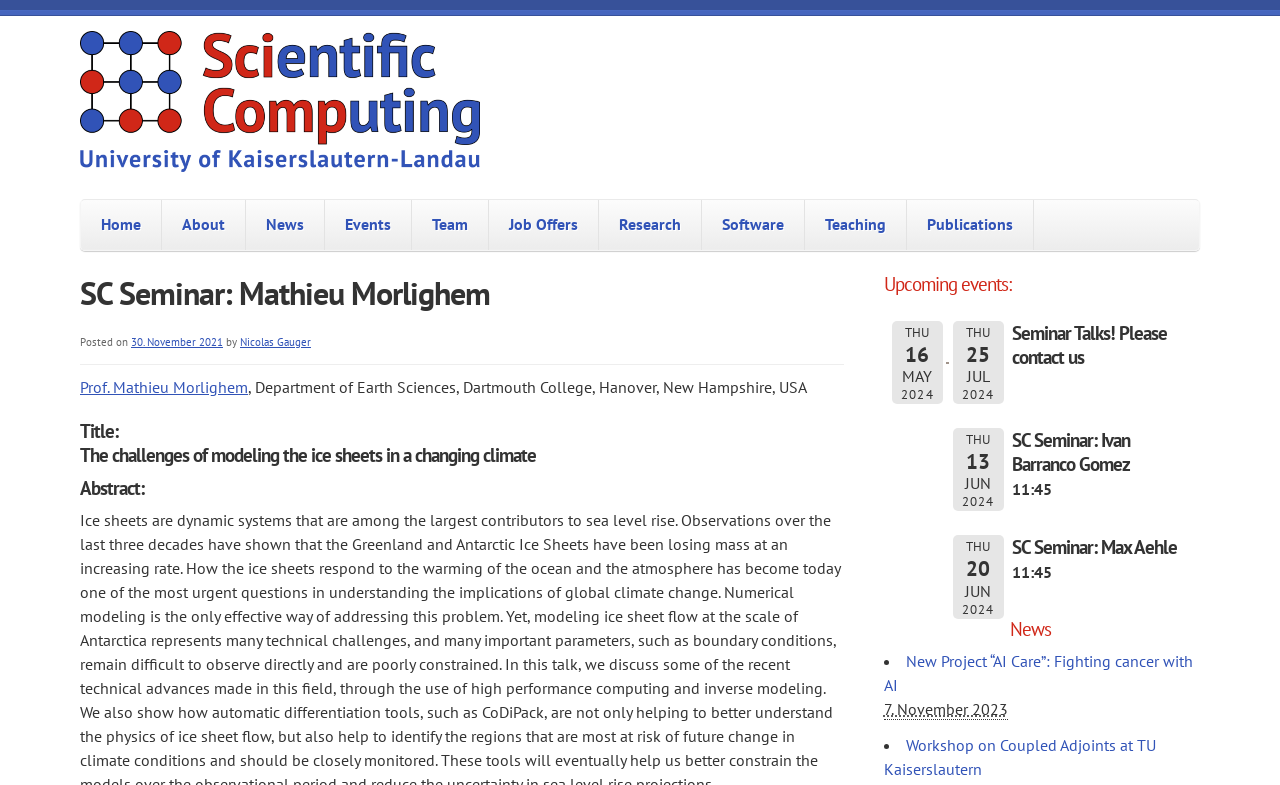Please identify the bounding box coordinates of the element I need to click to follow this instruction: "Learn more about the 'New Project “AI Care”: Fighting cancer with AI'".

[0.69, 0.829, 0.932, 0.886]